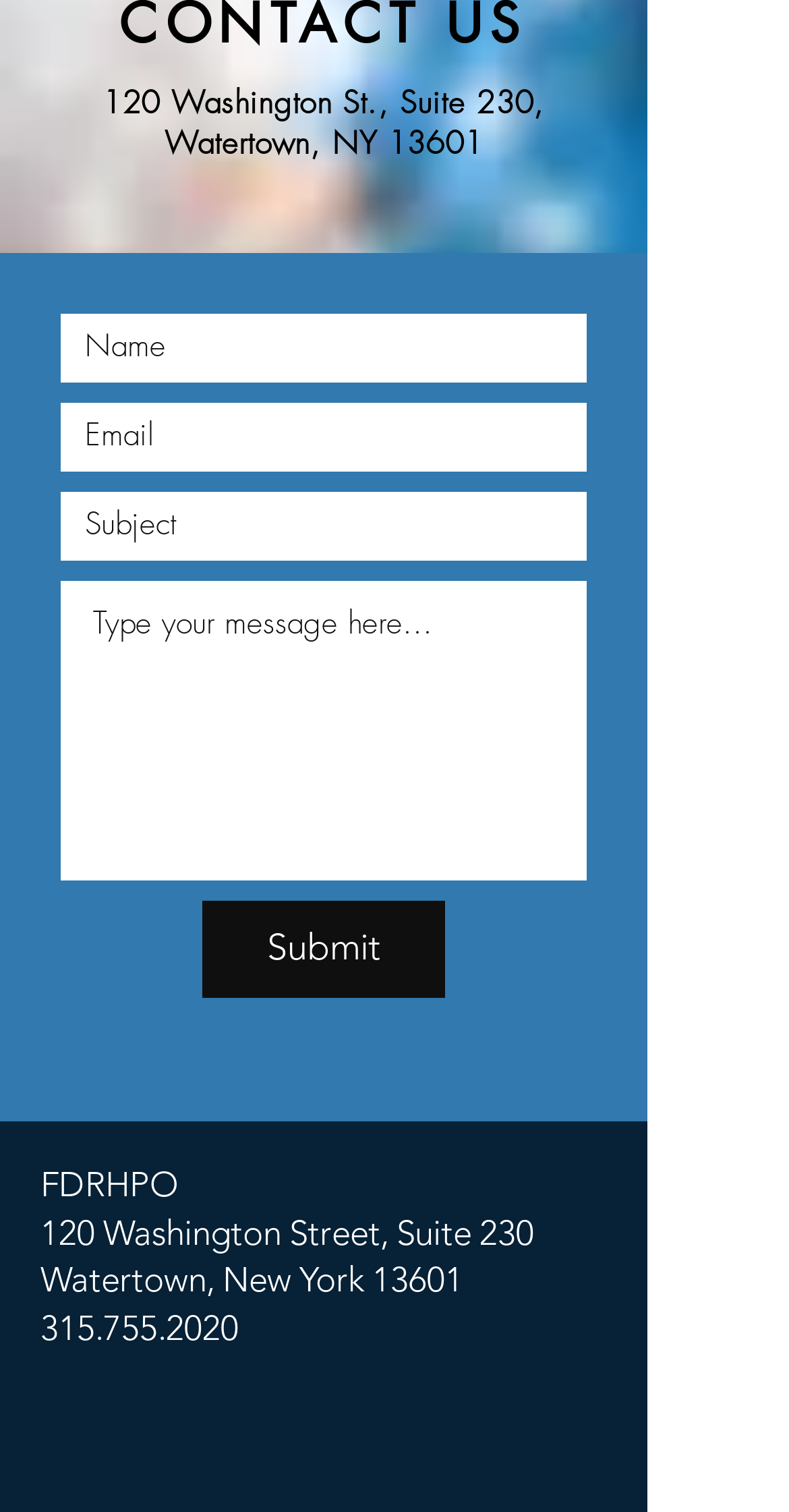Provide a brief response to the question below using one word or phrase:
How many views does the post have?

6 views